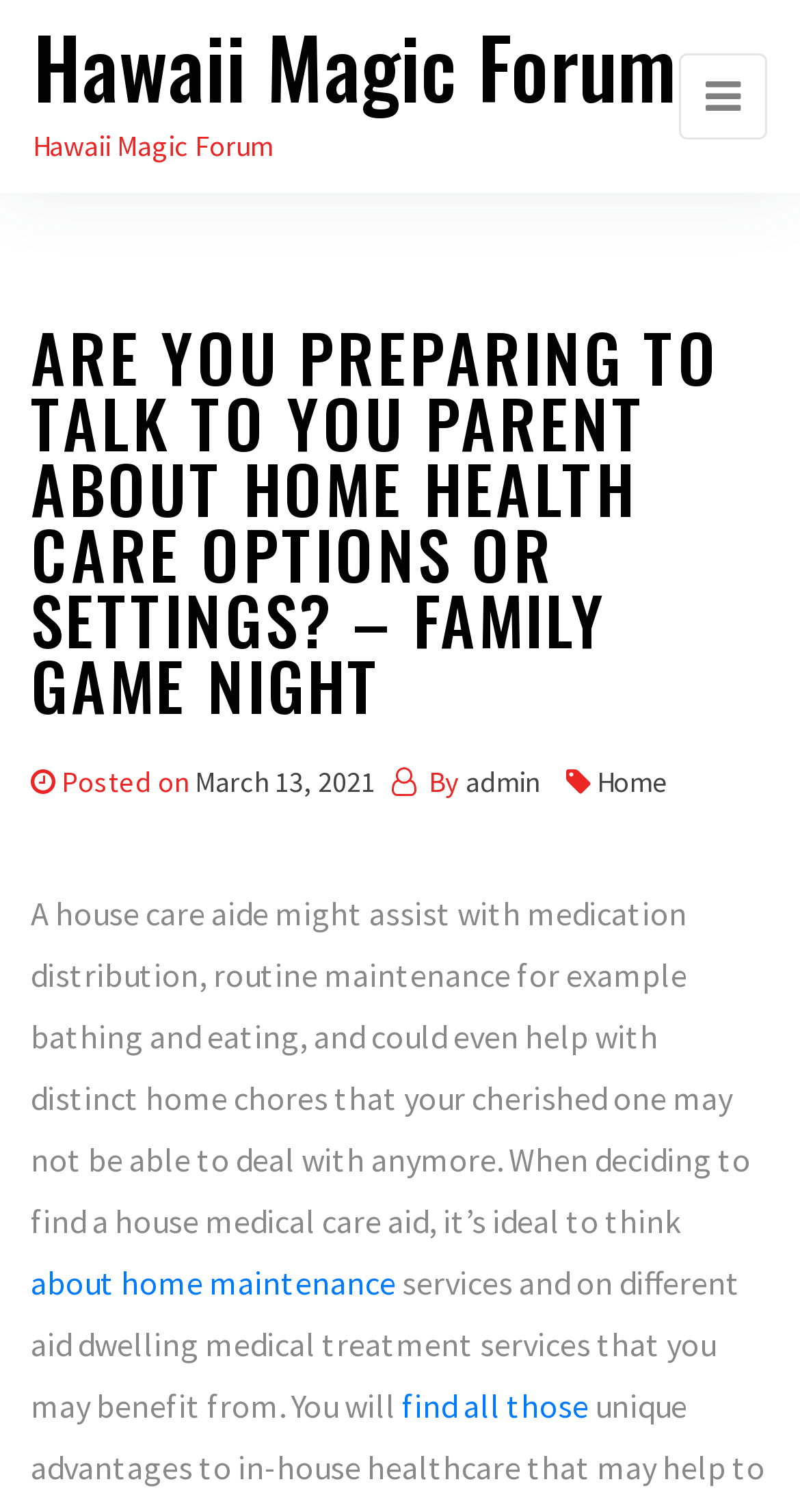Please find and give the text of the main heading on the webpage.

Hawaii Magic Forum